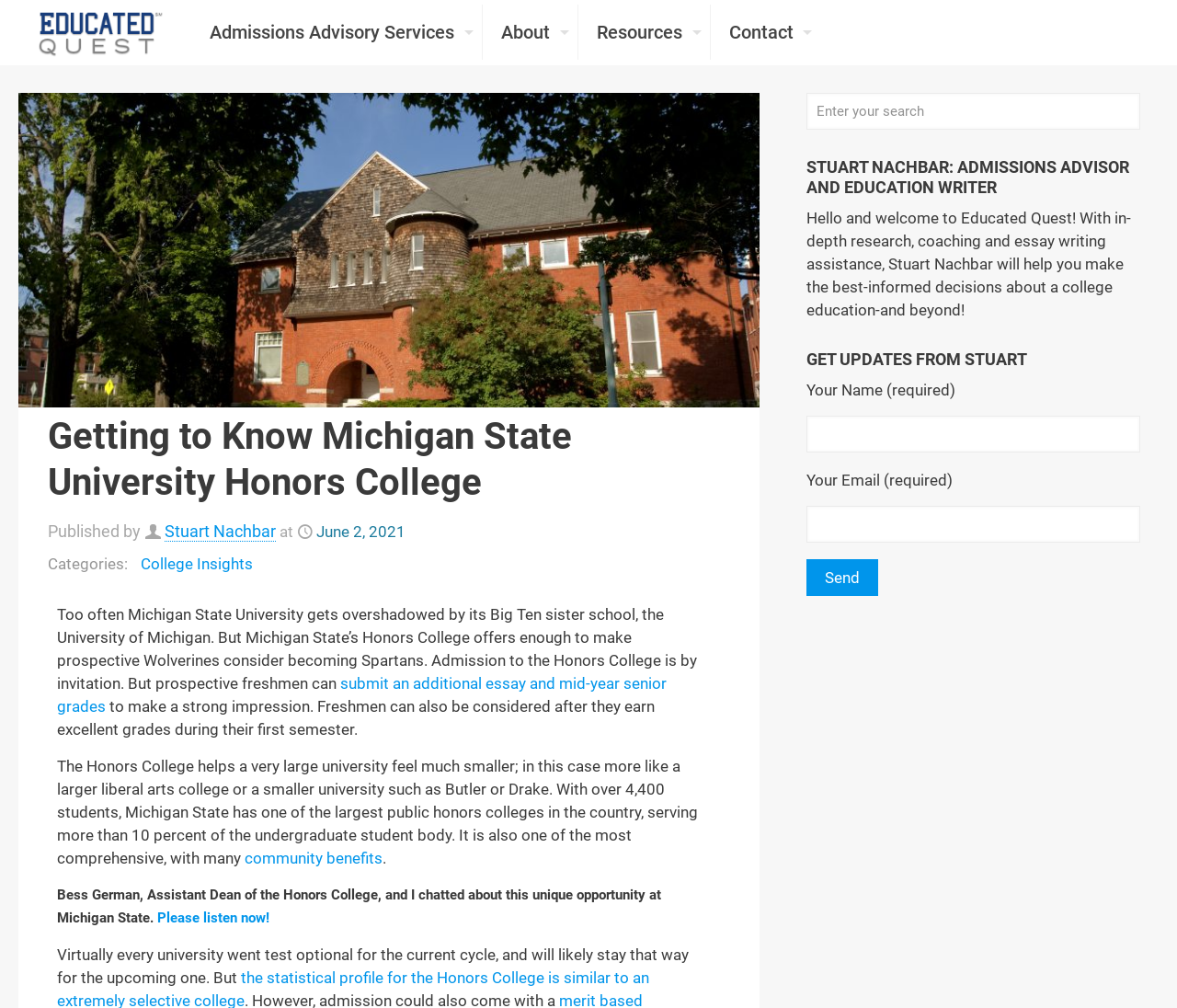Please identify the bounding box coordinates of the element I need to click to follow this instruction: "Click the 'Educated-Quest-header-logo' link".

[0.033, 0.0, 0.139, 0.064]